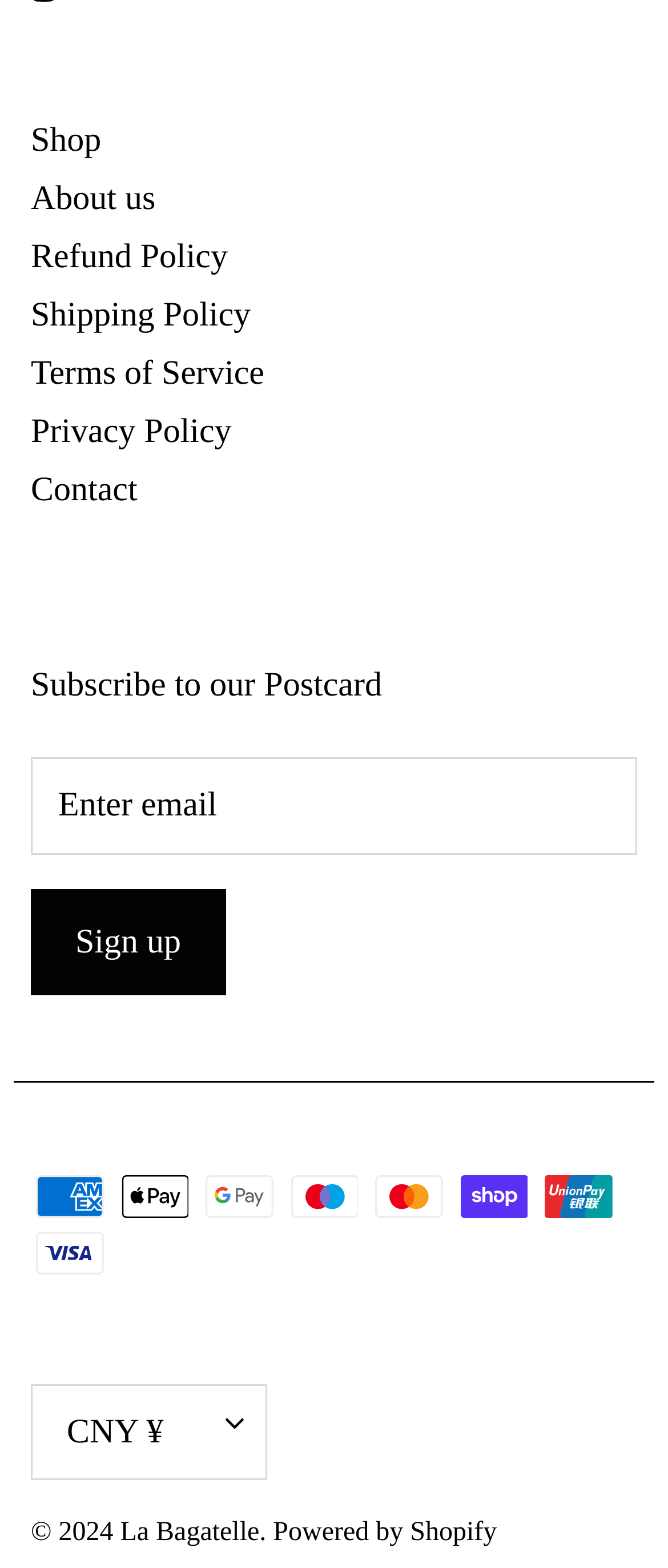Please provide a comprehensive response to the question below by analyzing the image: 
Who powers the website?

The website is powered by Shopify because the 'Powered by Shopify' link element is located at the bottom of the webpage, with a bounding box coordinate of [0.409, 0.968, 0.744, 0.986].